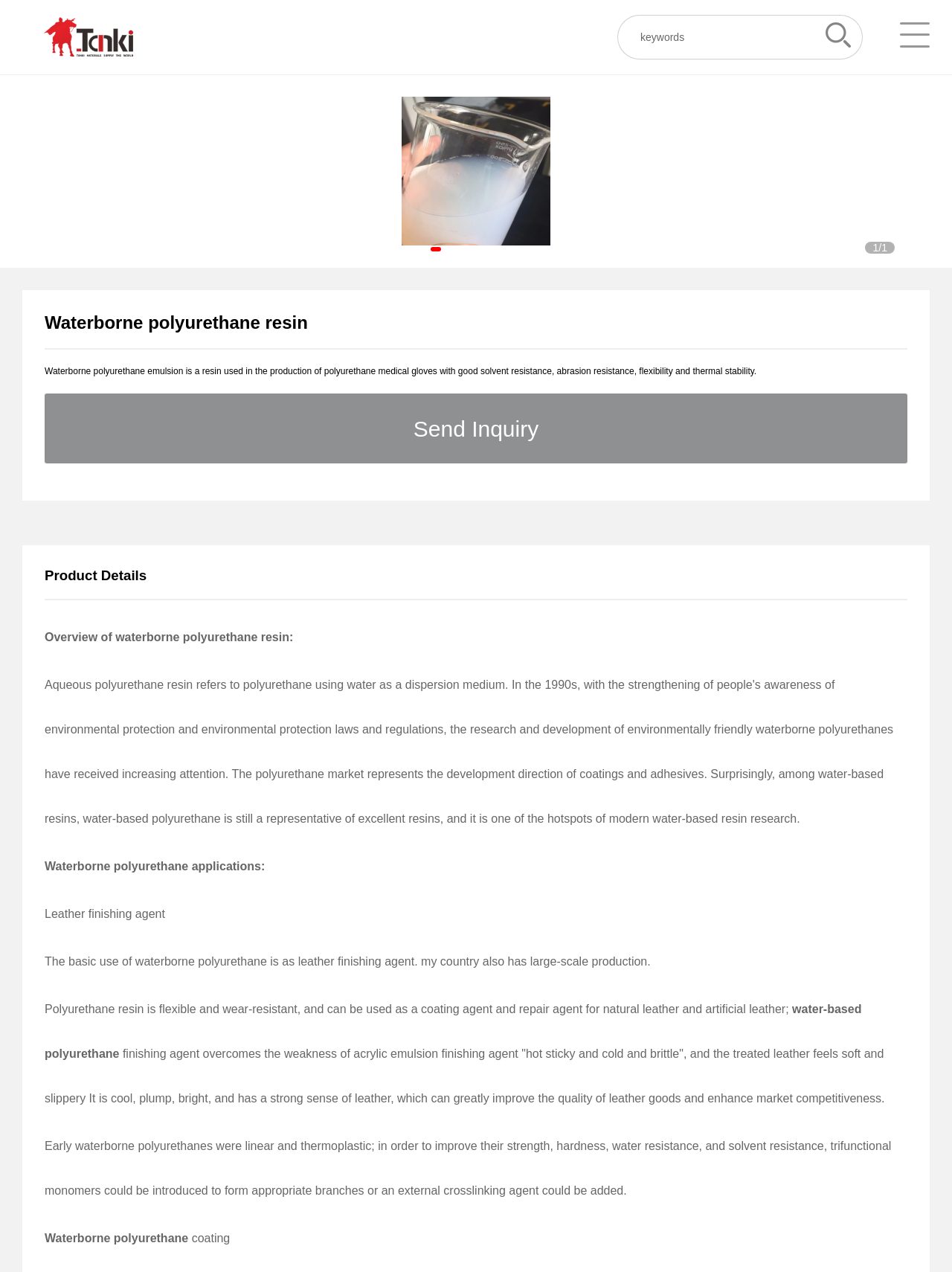What is the primary use of waterborne polyurethane?
Using the information presented in the image, please offer a detailed response to the question.

According to the webpage, the primary use of waterborne polyurethane is as a leather finishing agent. This is stated in the section 'Waterborne polyurethane applications' where it is mentioned that 'The basic use of waterborne polyurethane is as leather finishing agent'.